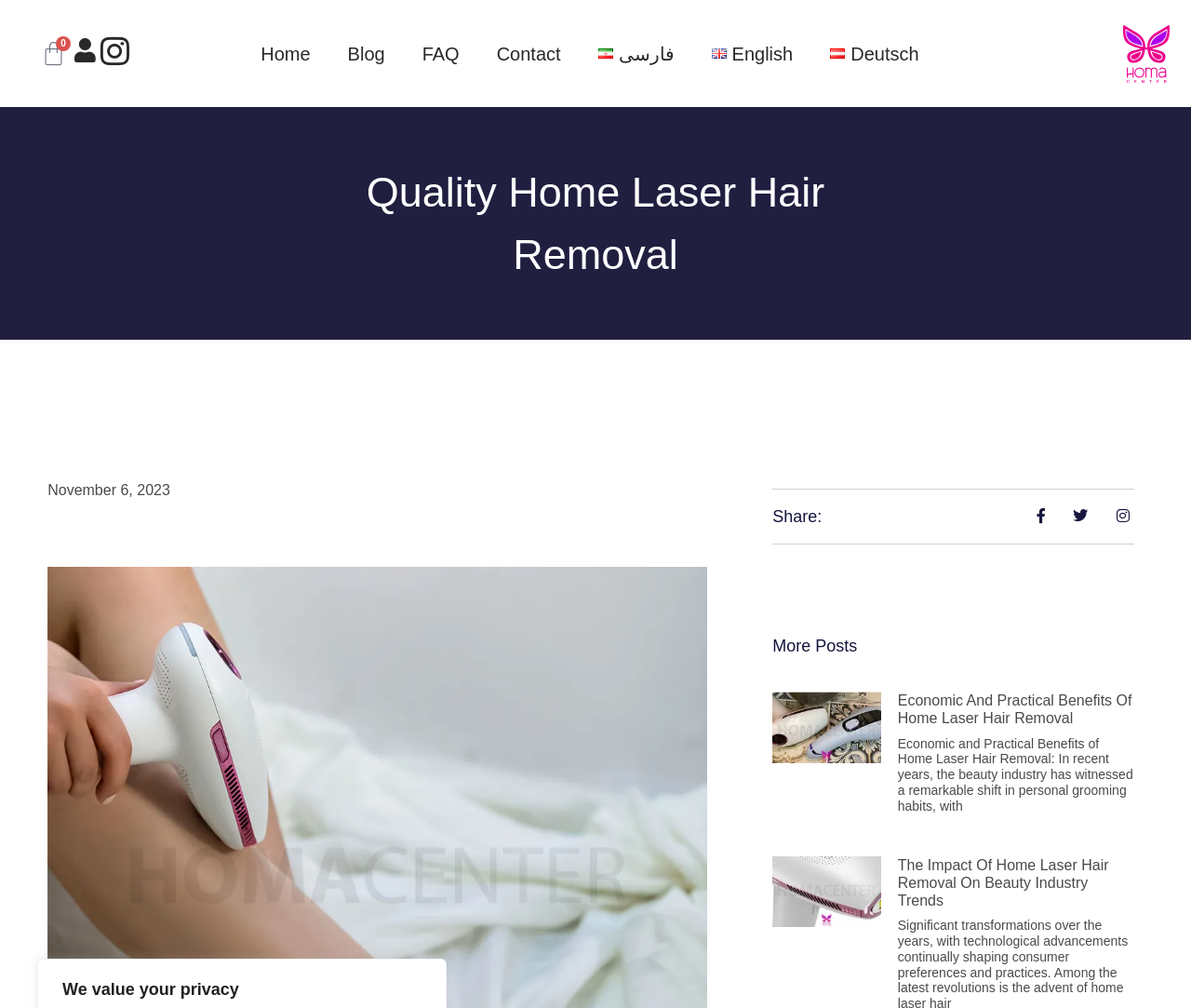Provide the bounding box coordinates of the area you need to click to execute the following instruction: "Read more about Economic and Practical Benefits of Home Laser Hair Removal".

[0.649, 0.686, 0.74, 0.817]